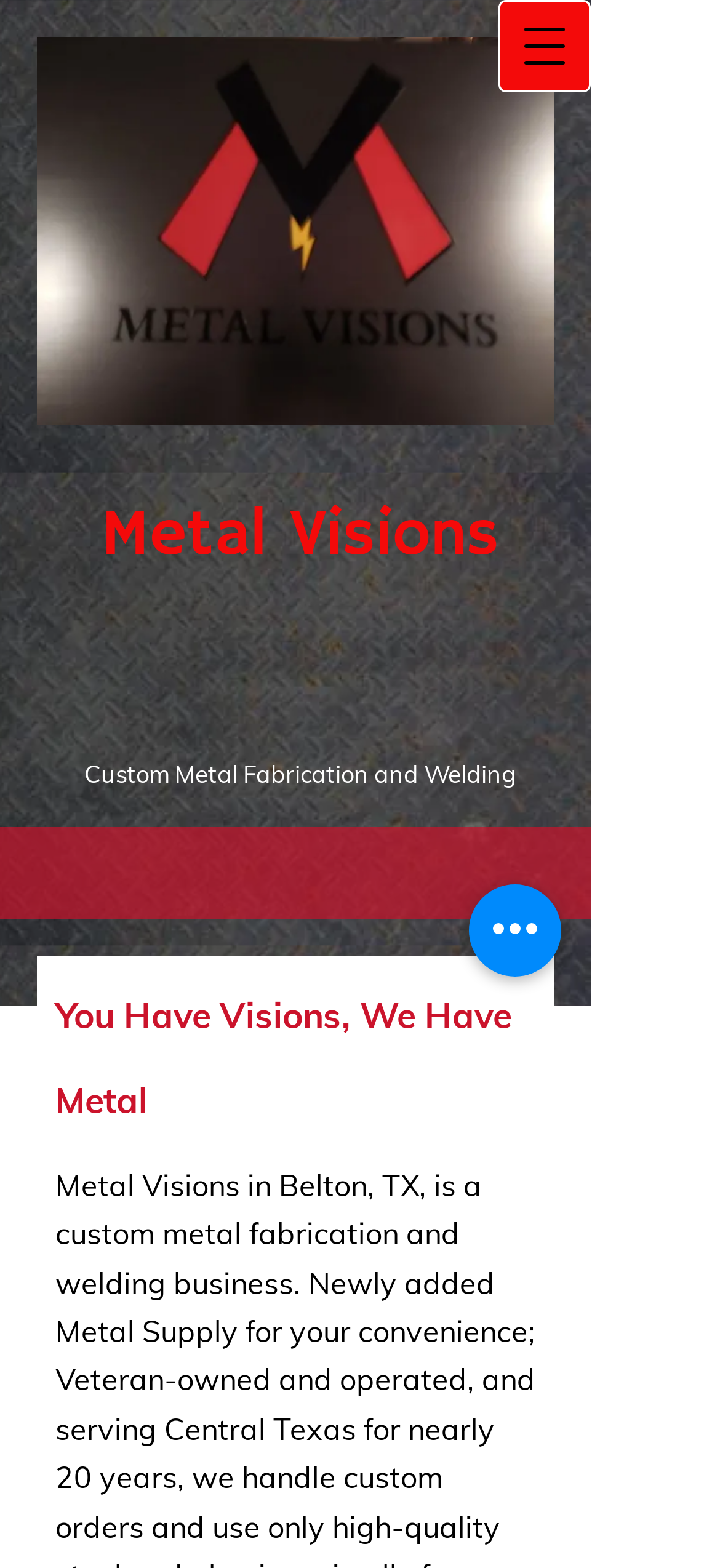For the following element description, predict the bounding box coordinates in the format (top-left x, top-left y, bottom-right x, bottom-right y). All values should be floating point numbers between 0 and 1. Description: aria-label="Quick actions"

[0.651, 0.564, 0.779, 0.623]